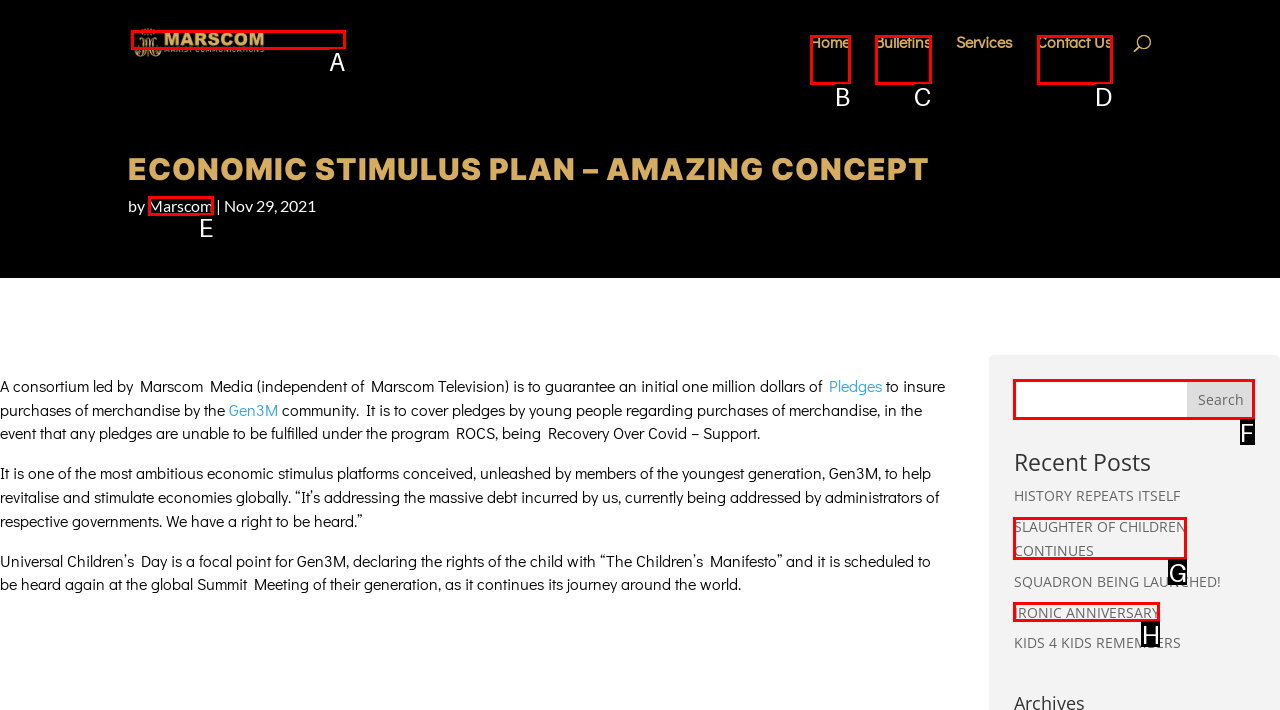Choose the UI element to click on to achieve this task: Search for something. Reply with the letter representing the selected element.

F